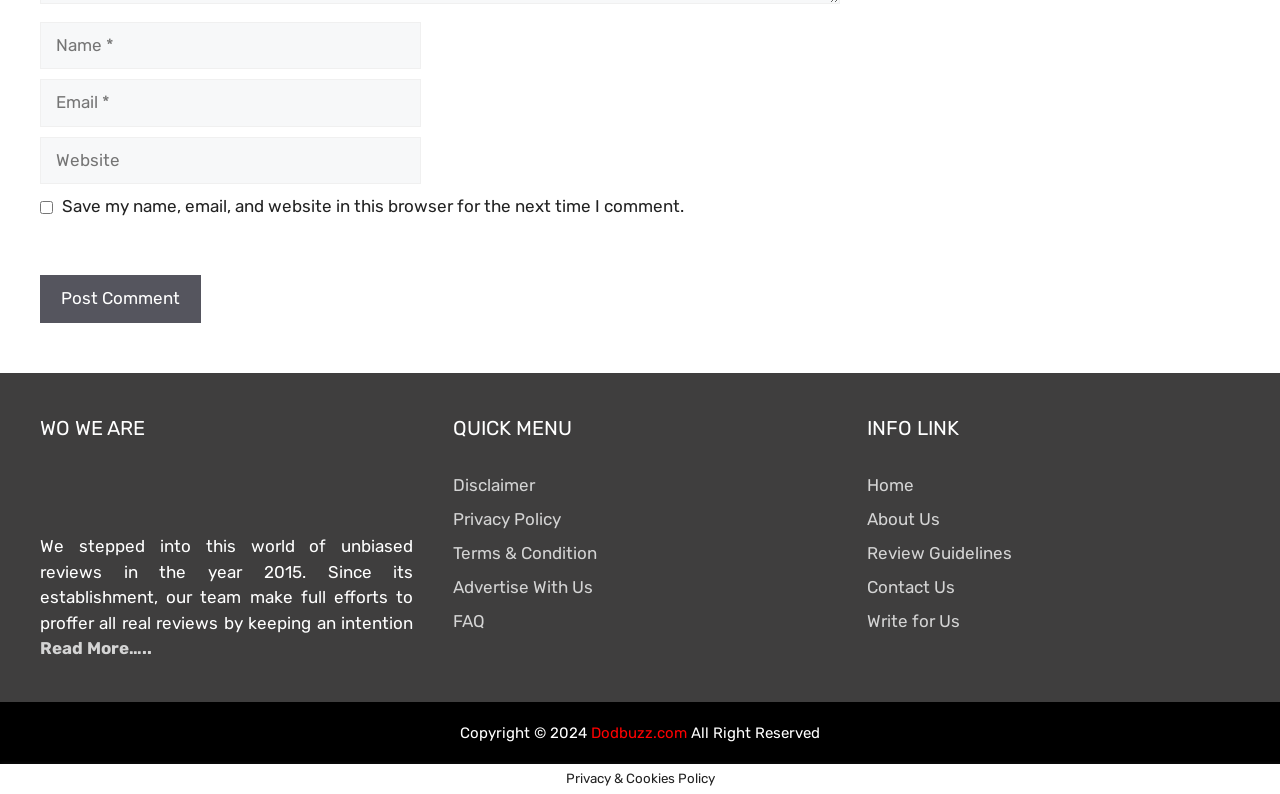Determine the coordinates of the bounding box for the clickable area needed to execute this instruction: "Get contact information for SAN JOSE office".

None